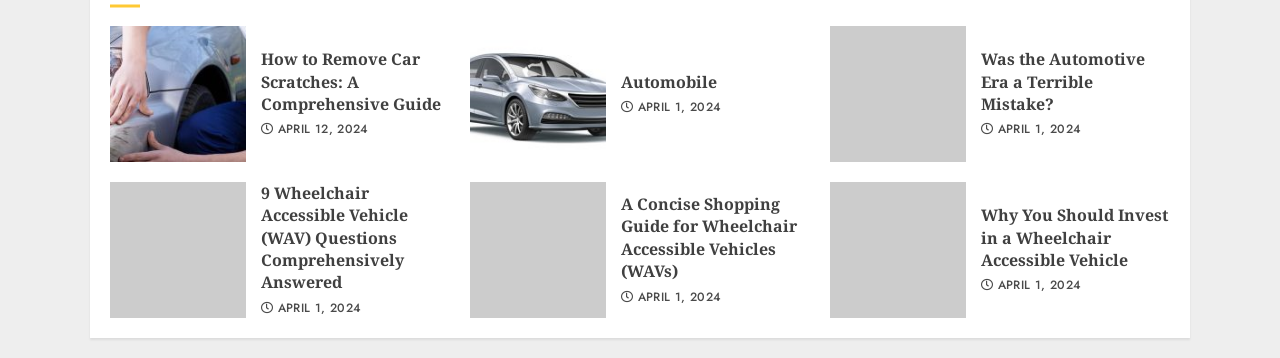Please provide the bounding box coordinates for the UI element as described: "Automobile". The coordinates must be four floats between 0 and 1, represented as [left, top, right, bottom].

[0.485, 0.197, 0.56, 0.261]